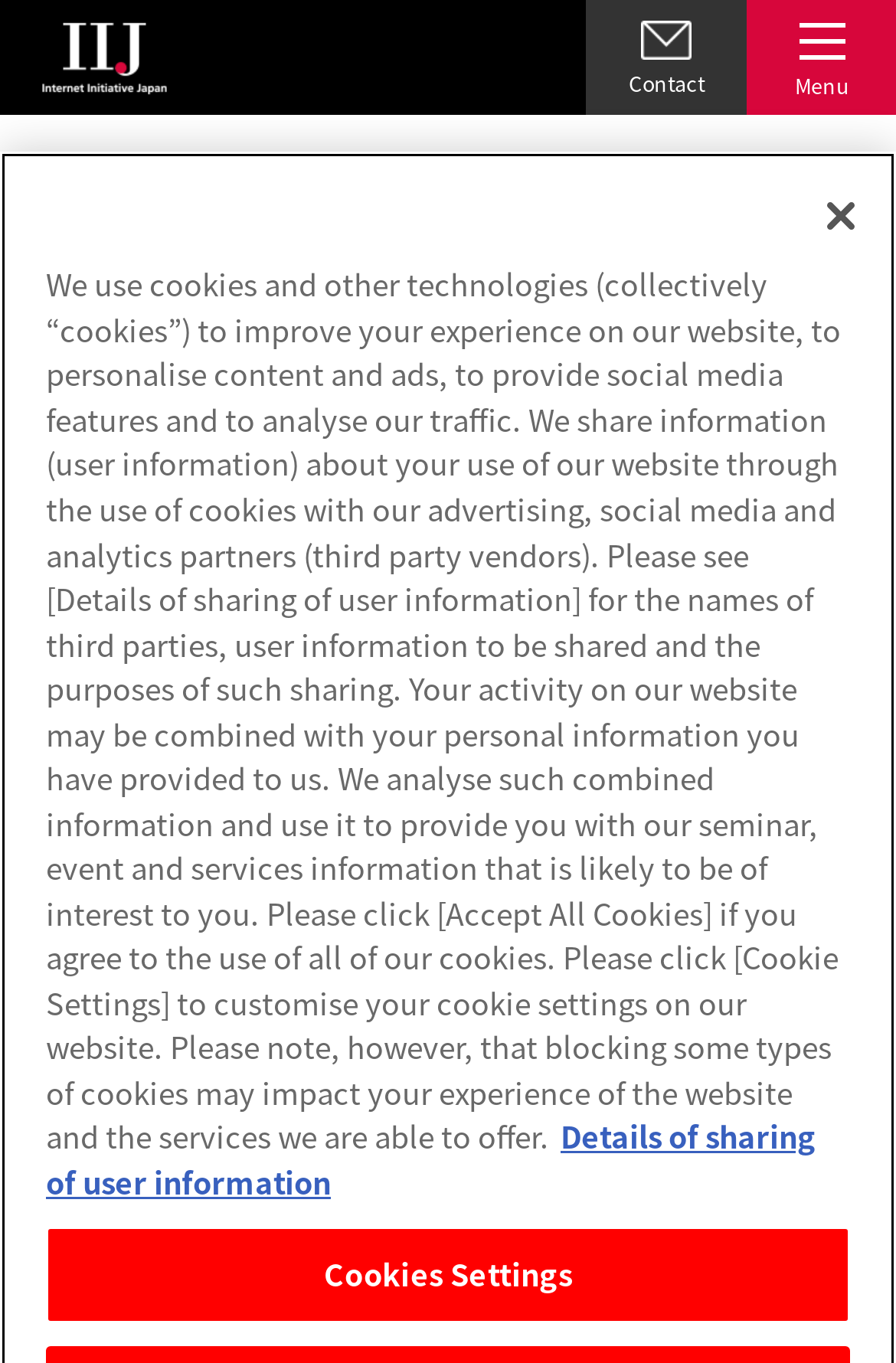Identify the bounding box of the UI element described as follows: "2022". Provide the coordinates as four float numbers in the range of 0 to 1 [left, top, right, bottom].

[0.751, 0.111, 0.813, 0.14]